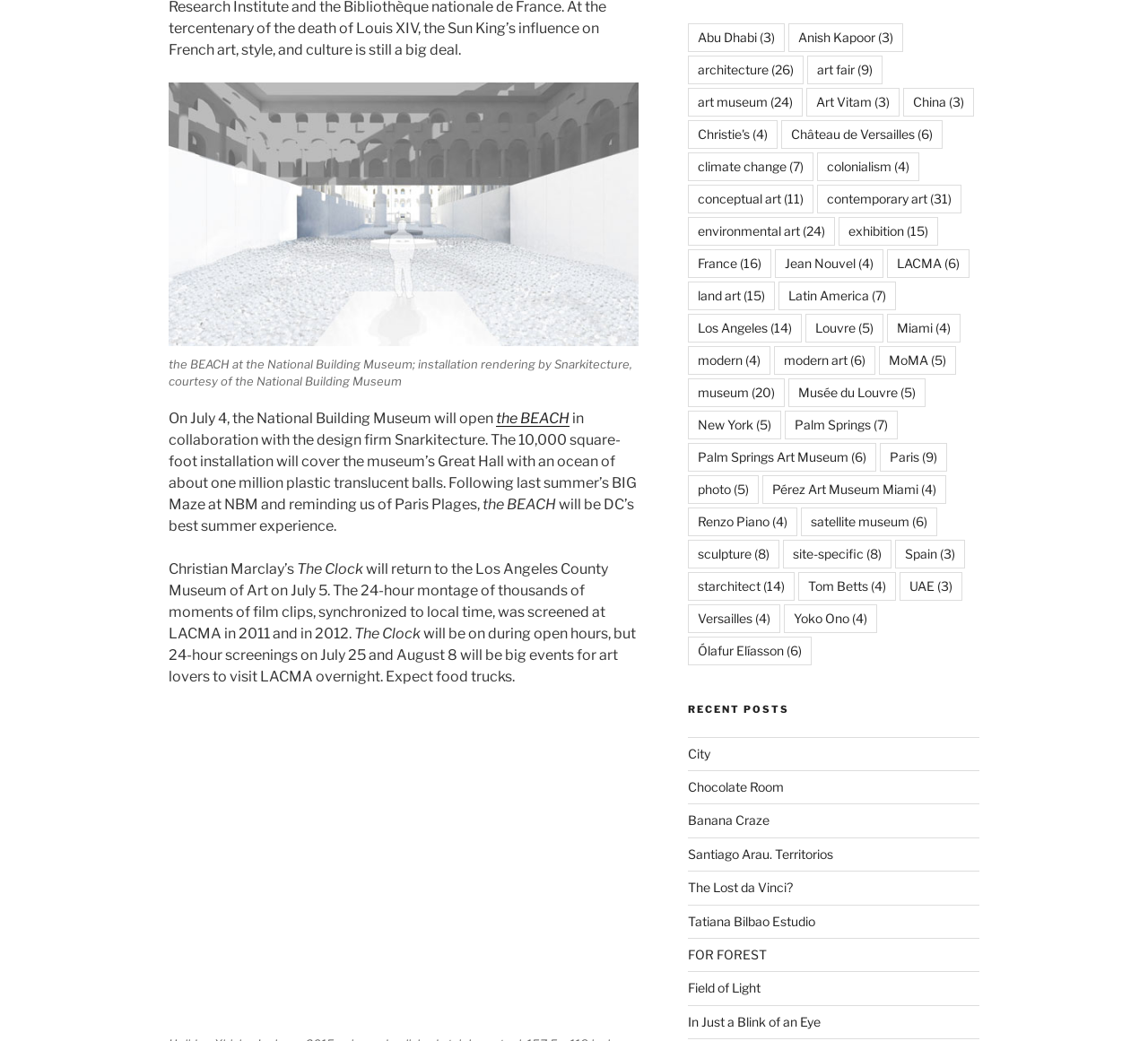Bounding box coordinates are specified in the format (top-left x, top-left y, bottom-right x, bottom-right y). All values are floating point numbers bounded between 0 and 1. Please provide the bounding box coordinate of the region this sentence describes: Palm Springs Art Museum (6)

[0.599, 0.426, 0.763, 0.453]